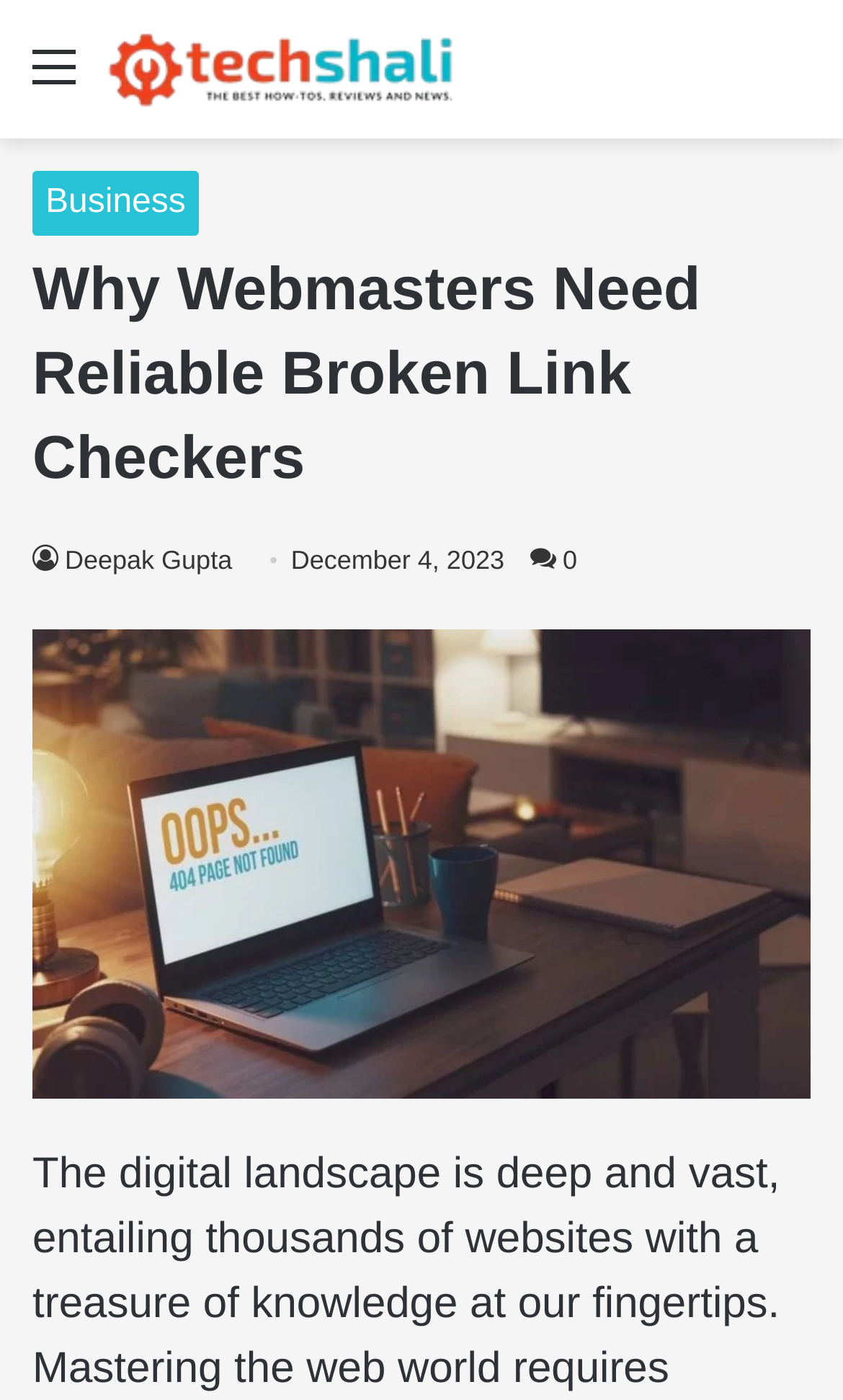What is the headline of the webpage?

Why Webmasters Need Reliable Broken Link Checkers